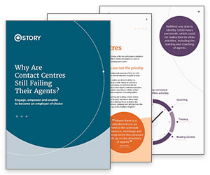Please study the image and answer the question comprehensively:
Is the white paper a standalone document?

The caption states that this resource is part of a series aimed at providing in-depth analysis and actionable solutions for enhancing employee satisfaction in contact centres, suggesting that the white paper is one of several documents that are part of a larger collection or series.